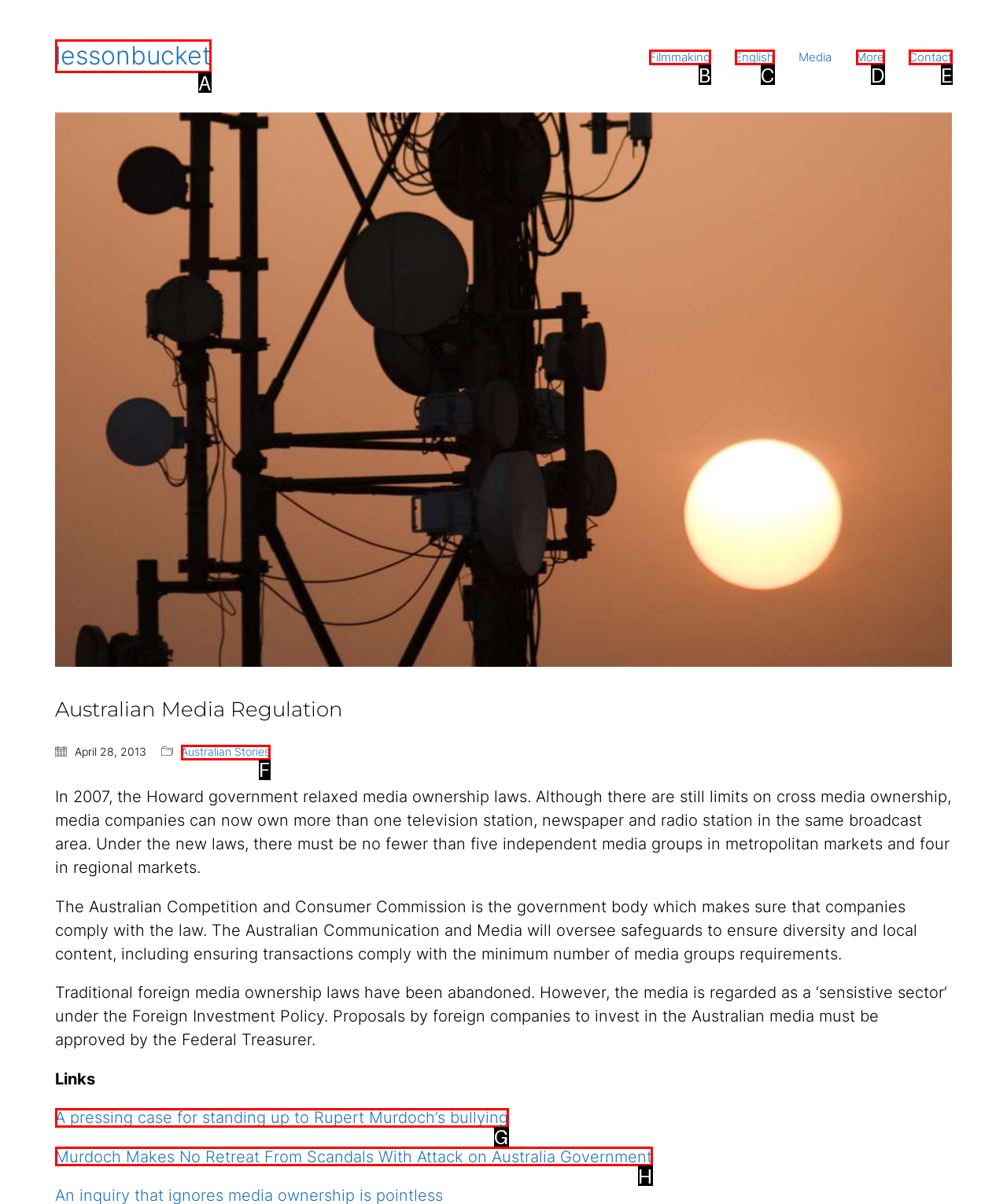Determine the letter of the UI element that you need to click to perform the task: visit the Australian Stories page.
Provide your answer with the appropriate option's letter.

F